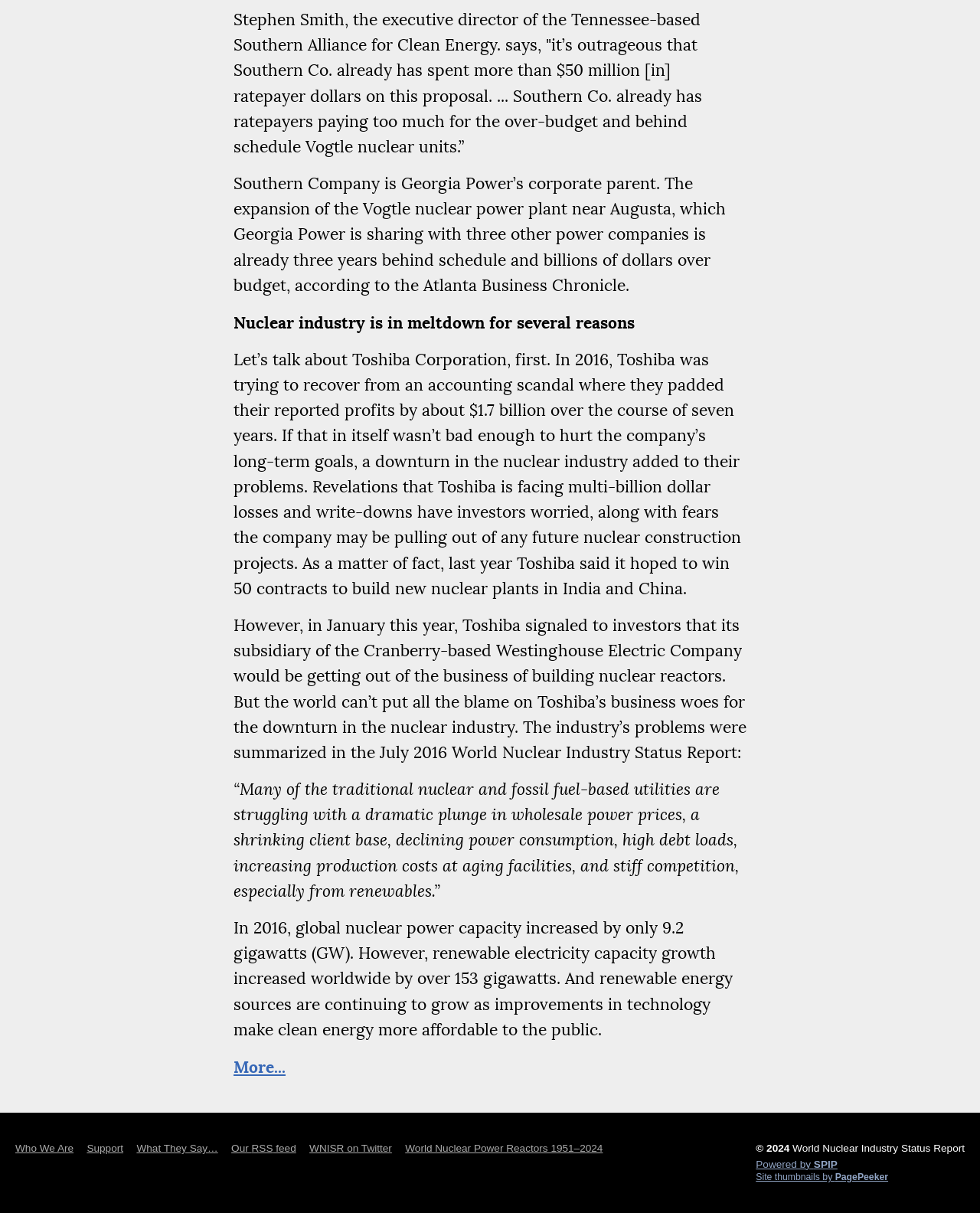Point out the bounding box coordinates of the section to click in order to follow this instruction: "Visit the 'Support' page".

[0.089, 0.943, 0.126, 0.951]